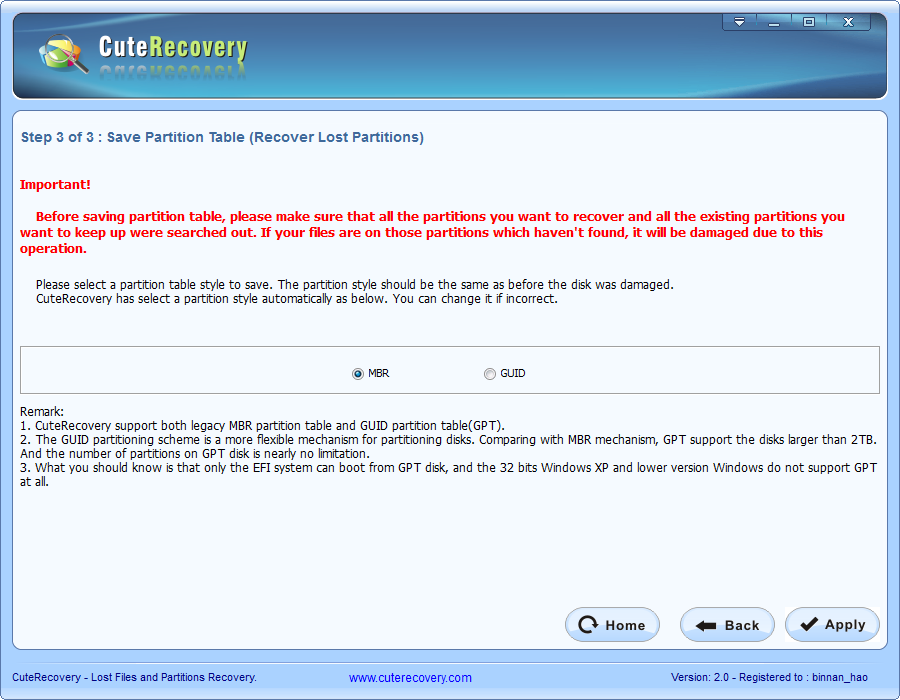What is the purpose of the warning in bold red text?
Give a single word or phrase answer based on the content of the image.

To avoid data damage